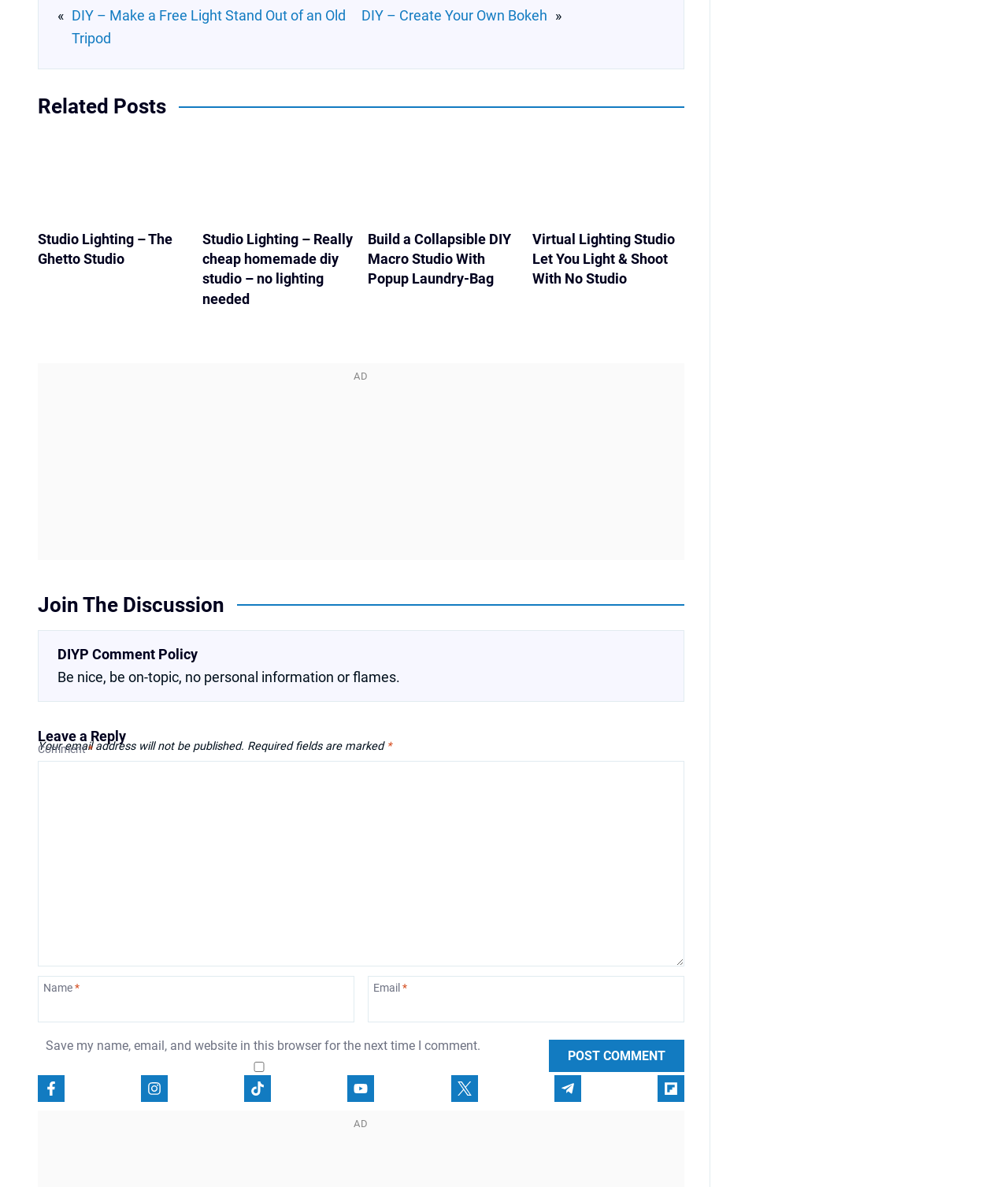Please provide the bounding box coordinates in the format (top-left x, top-left y, bottom-right x, bottom-right y). Remember, all values are floating point numbers between 0 and 1. What is the bounding box coordinate of the region described as: name="submit" value="Post Comment"

[0.545, 0.169, 0.679, 0.196]